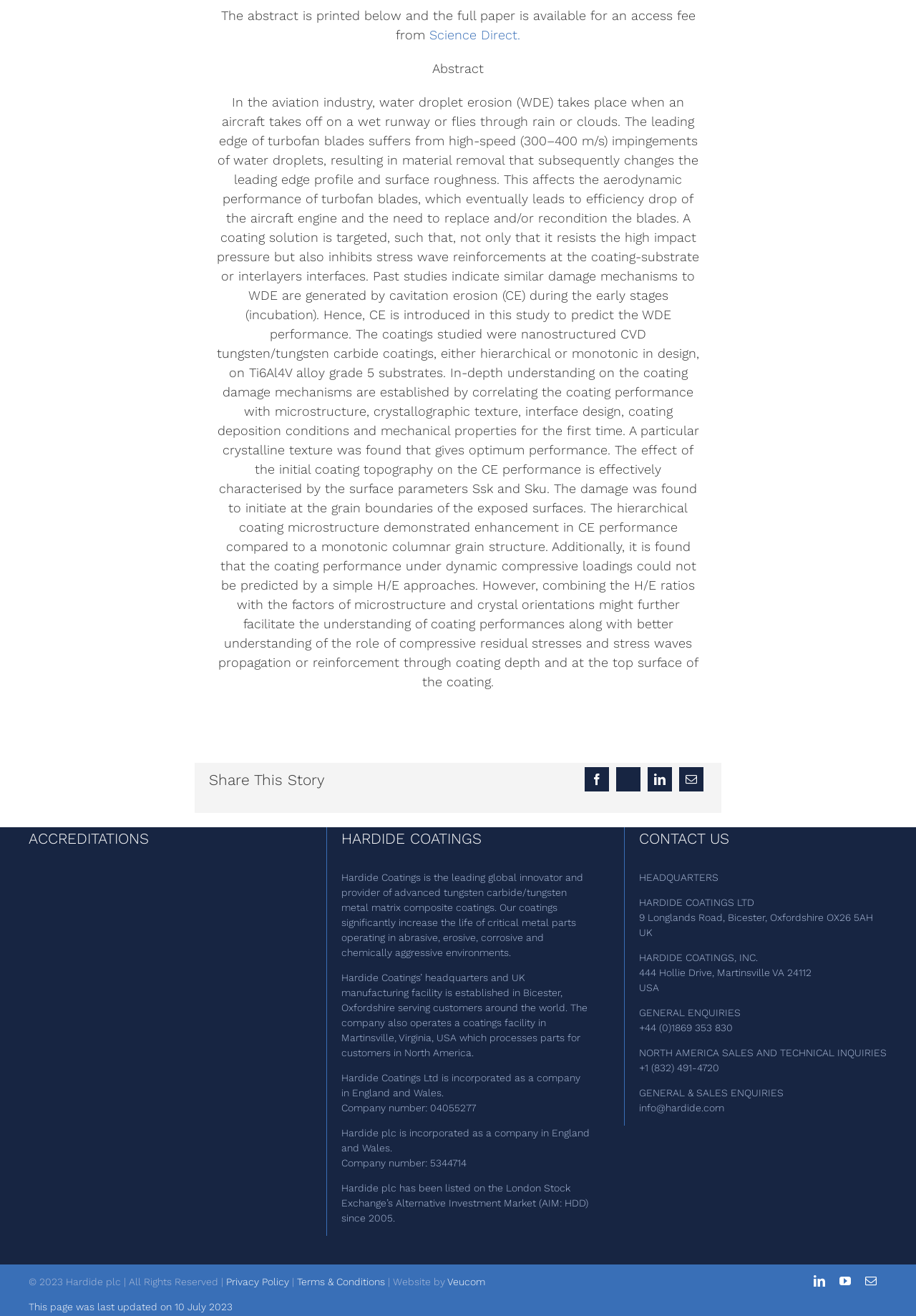How many social media links are there?
Refer to the image and answer the question using a single word or phrase.

5